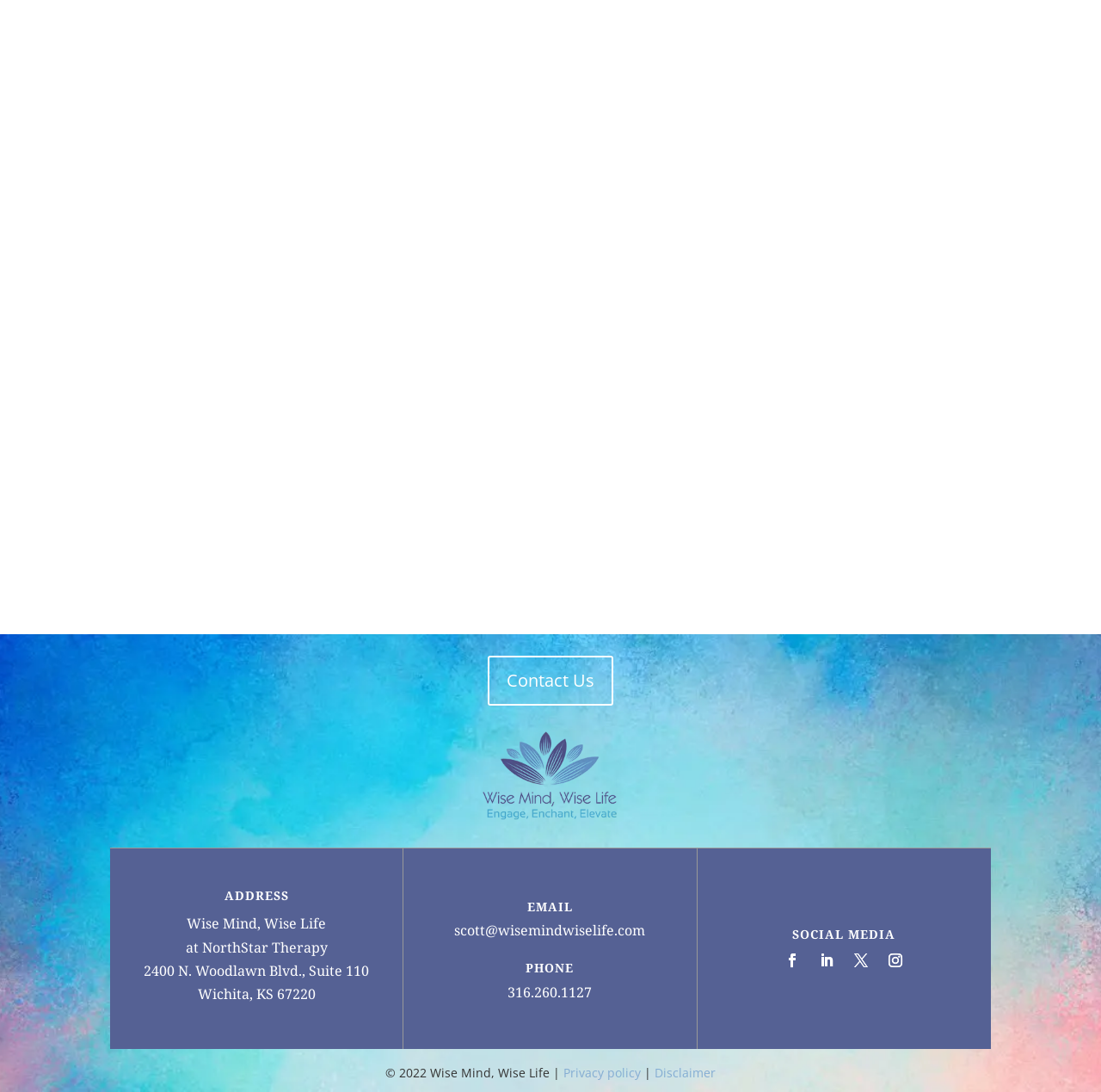Determine the bounding box for the UI element described here: "« Older Entries".

[0.1, 0.504, 0.178, 0.519]